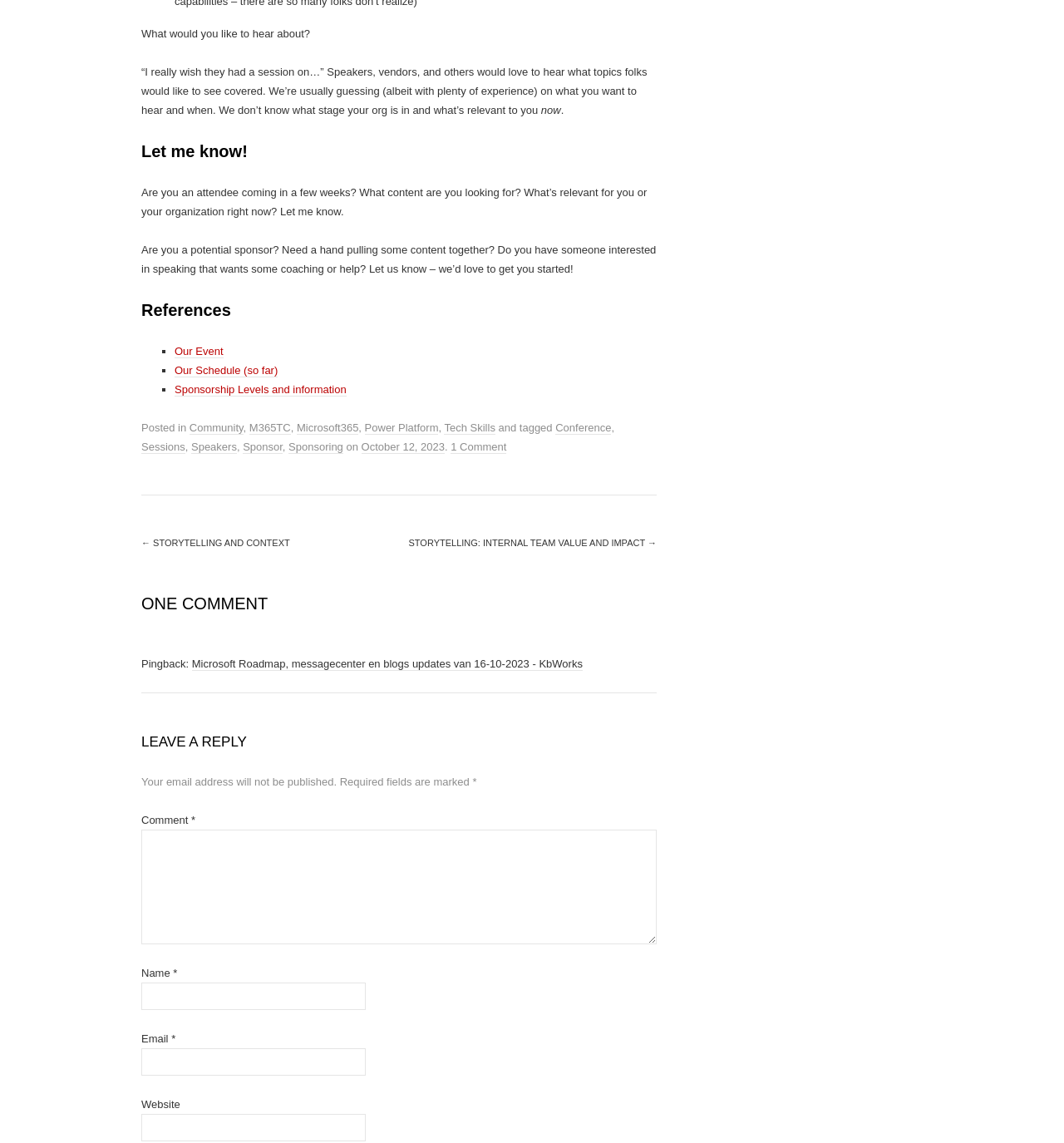How many links are there in the 'References' section?
Please answer the question with as much detail and depth as you can.

The question is asking about the number of links in the 'References' section. Based on the webpage, the 'References' section has three links: 'Our Event', 'Our Schedule (so far)', and 'Sponsorship Levels and information'. Therefore, the answer is 3.